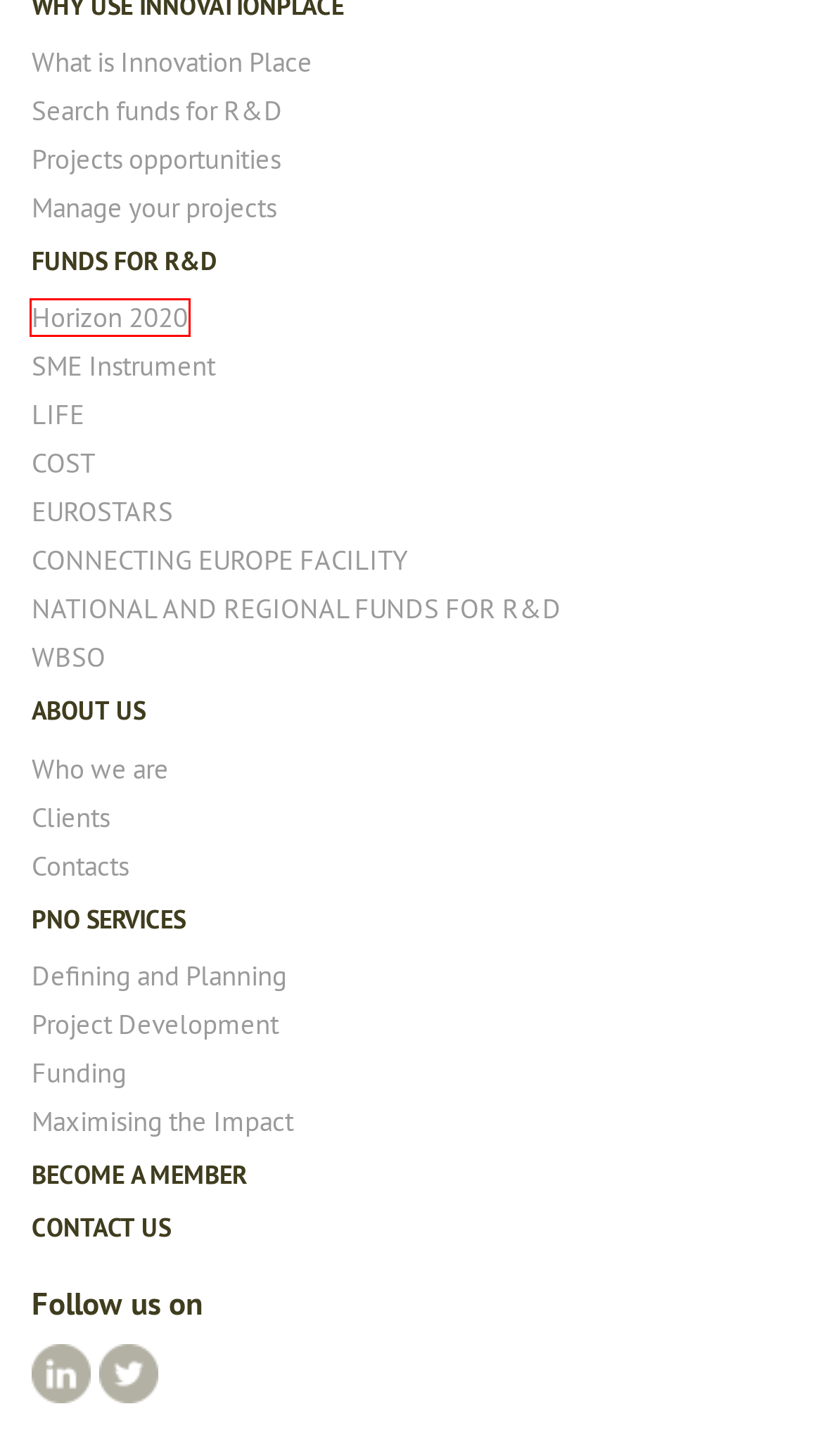A screenshot of a webpage is given, featuring a red bounding box around a UI element. Please choose the webpage description that best aligns with the new webpage after clicking the element in the bounding box. These are the descriptions:
A. LIFE »
        Innovation Place
B. CONNECTING EUROPE FACILITY »
        Innovation Place
C. Horizon 2020 »
        Innovation Place
D. NATIONAL AND REGIONAL FUNDS FOR R&D »
        Innovation Place
E. Contacts »
        Innovation Place
F. COST »
        Innovation Place
G. What is Innovation Place »
        Innovation Place
H. Clients »
        Innovation Place

C